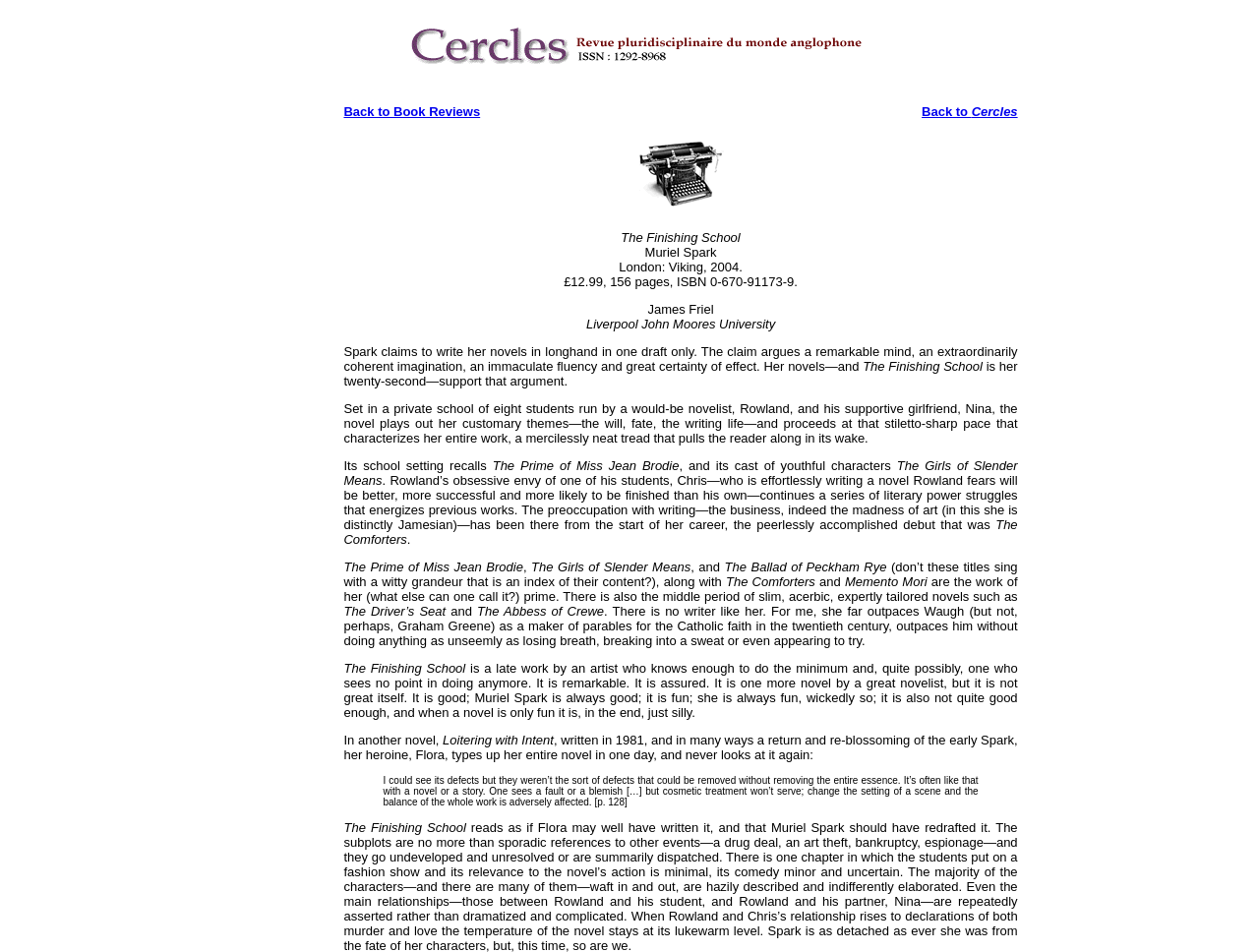What is the price of the book?
Using the image as a reference, answer with just one word or a short phrase.

£12.99